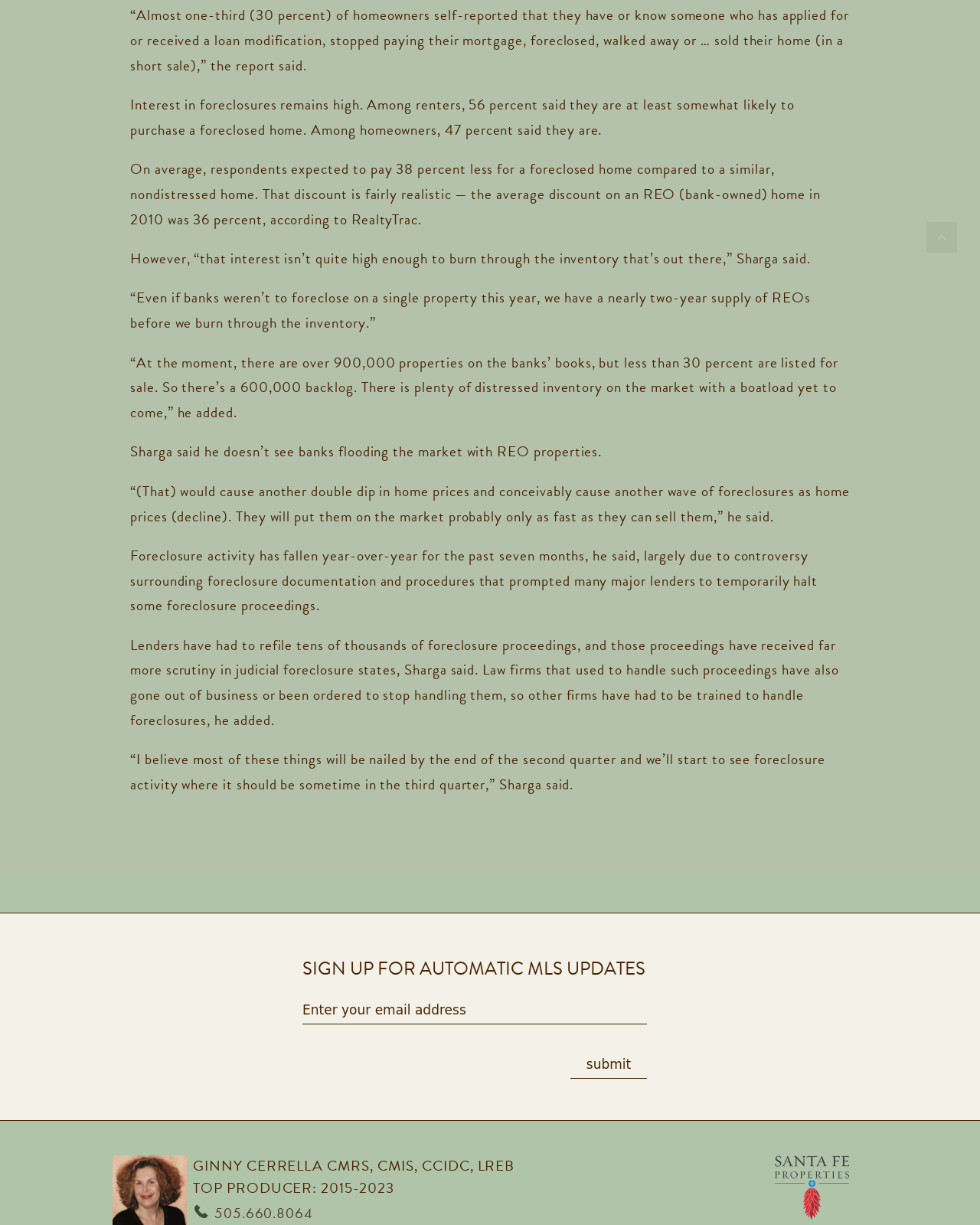What percentage of homeowners have or know someone who has applied for or received a loan modification?
Offer a detailed and exhaustive answer to the question.

The answer can be found in the first StaticText element, which states 'Almost one-third (30 percent) of homeowners self-reported that they have or know someone who has applied for or received a loan modification, stopped paying their mortgage, foreclosed, walked away or … sold their home (in a short sale),' according to the report.